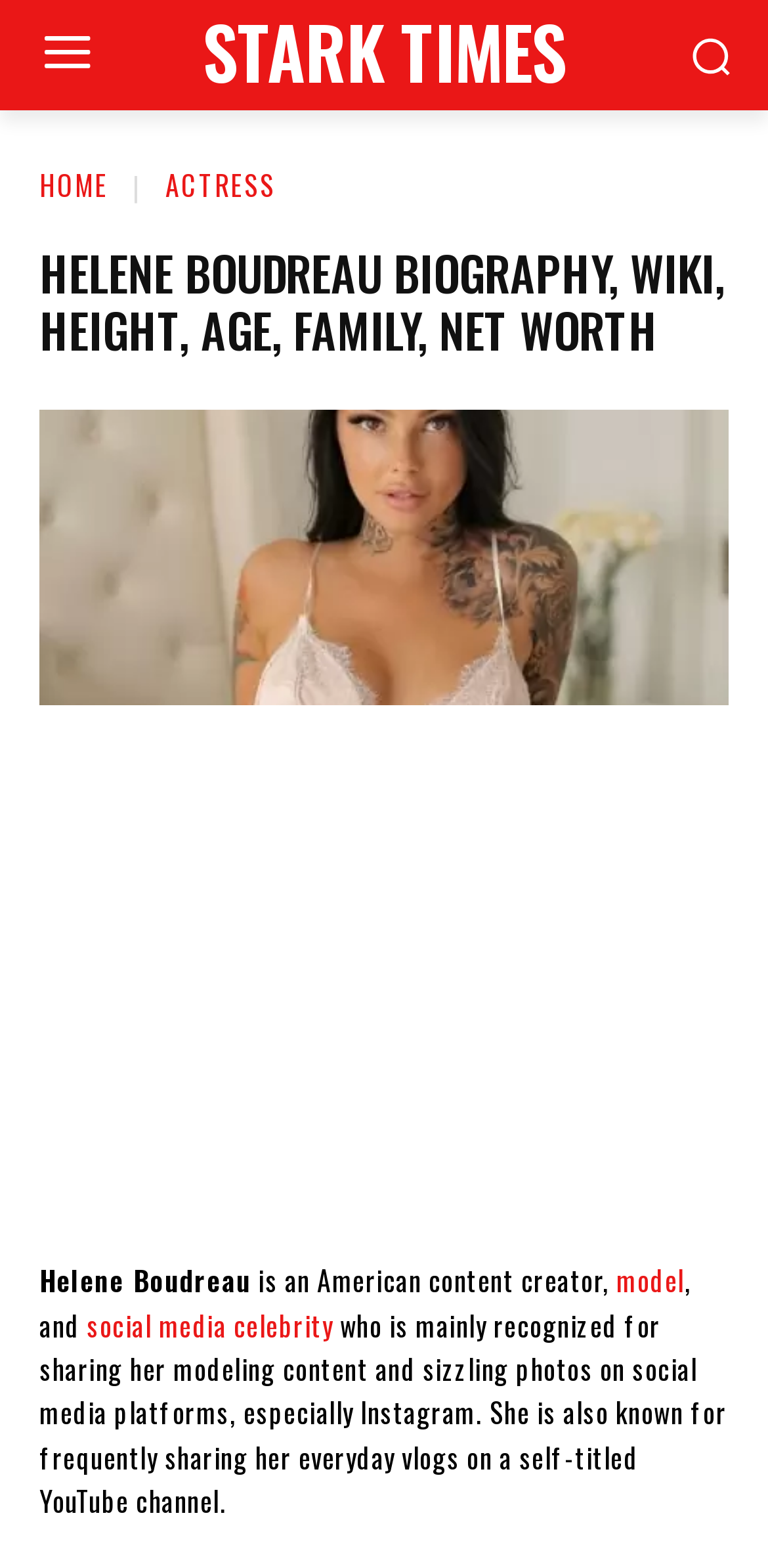Provide a short answer to the following question with just one word or phrase: What type of content does Helene Boudreau share on social media?

Modeling content and photos